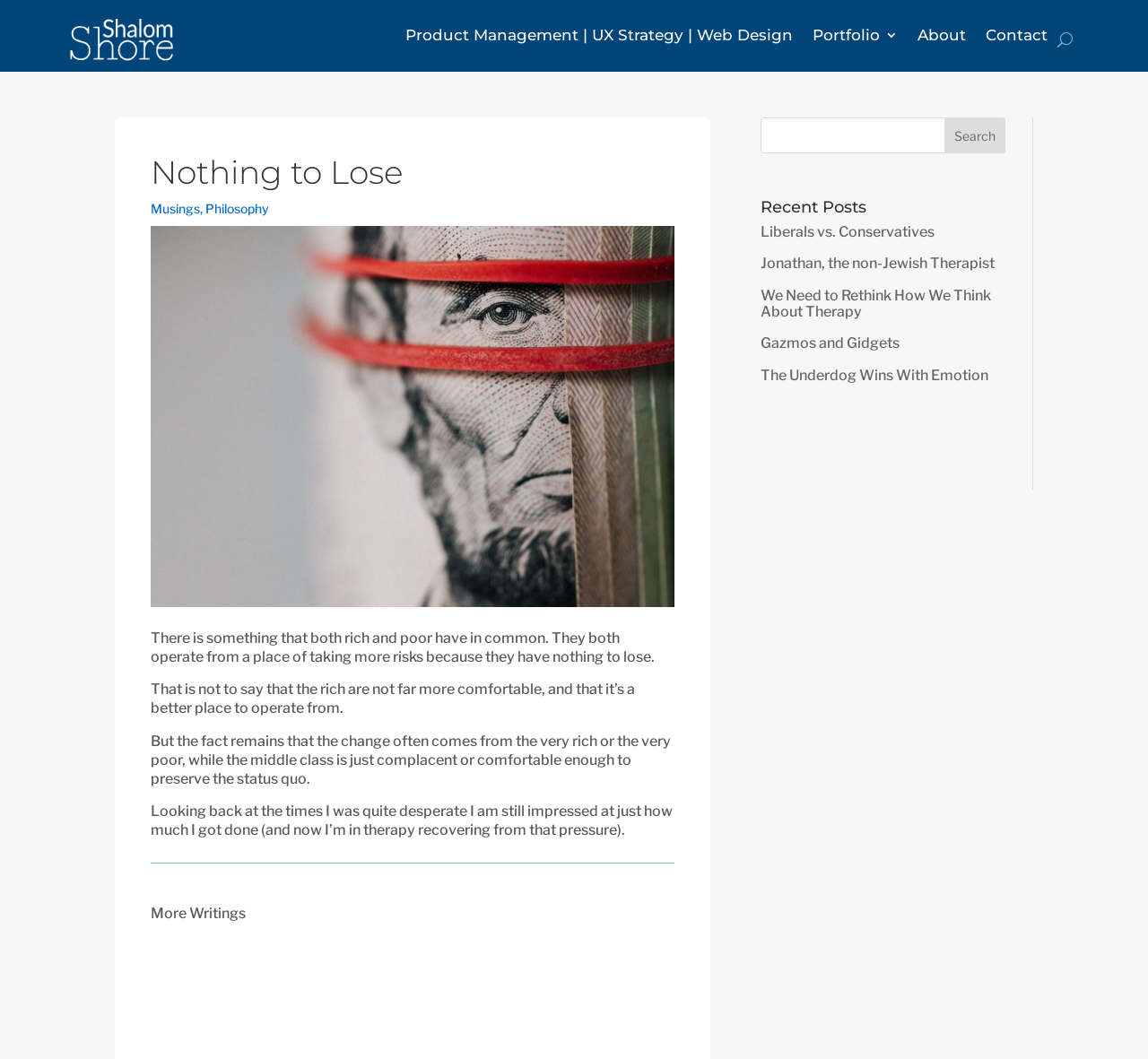Please identify the bounding box coordinates of the element that needs to be clicked to execute the following command: "Click on the 'About' link". Provide the bounding box using four float numbers between 0 and 1, formatted as [left, top, right, bottom].

[0.799, 0.001, 0.841, 0.065]